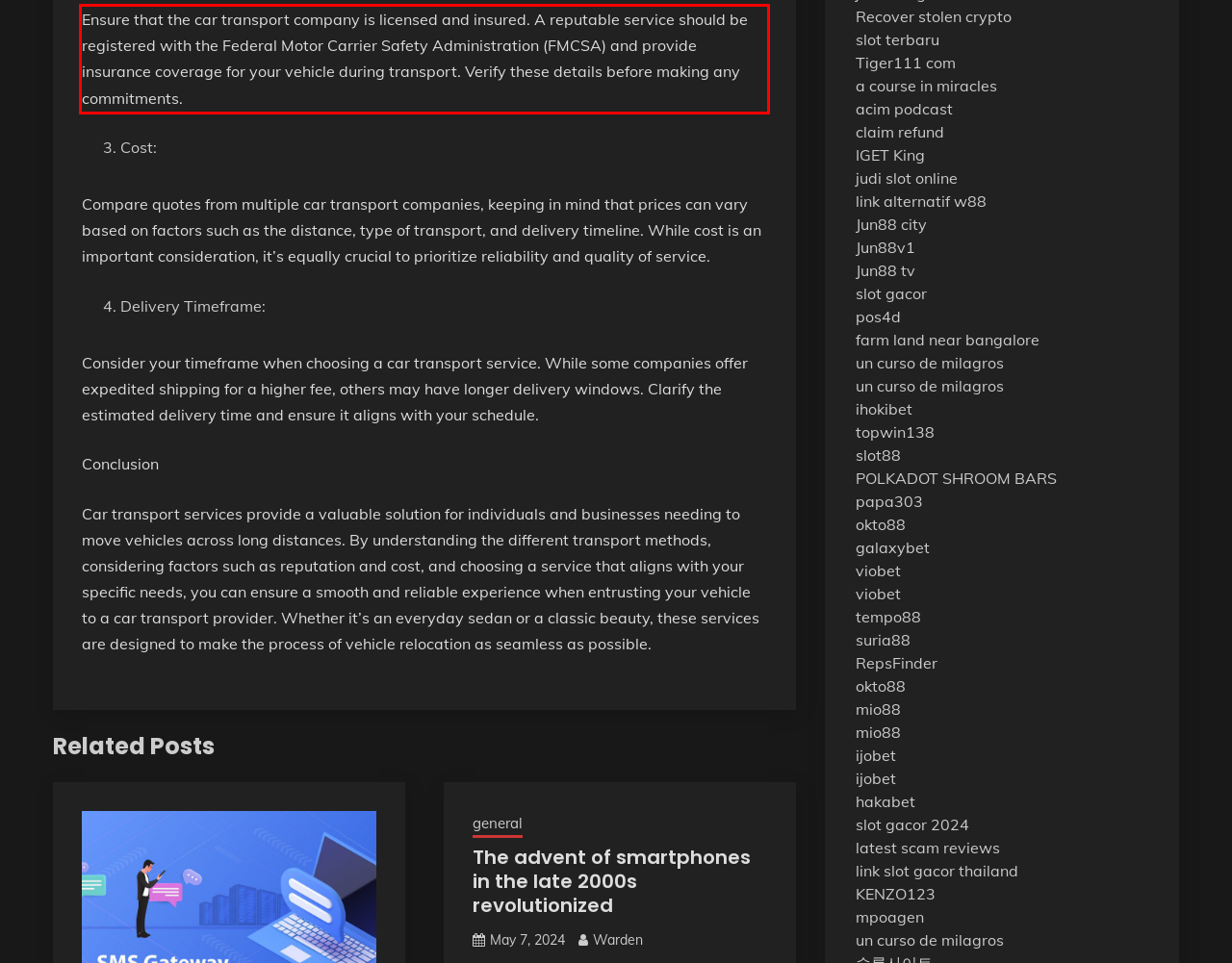Please analyze the provided webpage screenshot and perform OCR to extract the text content from the red rectangle bounding box.

Ensure that the car transport company is licensed and insured. A reputable service should be registered with the Federal Motor Carrier Safety Administration (FMCSA) and provide insurance coverage for your vehicle during transport. Verify these details before making any commitments.